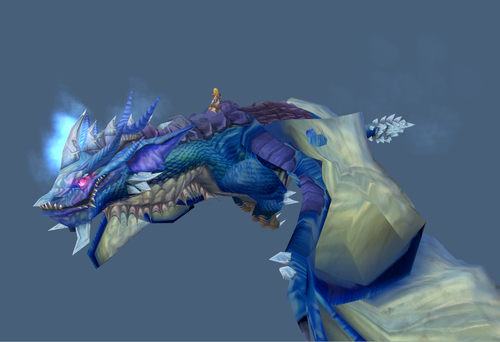What is the character riding on?
Carefully examine the image and provide a detailed answer to the question.

The caption describes the scene as a character riding on a majestic blue and purple dragon, which implies that the character is sitting atop the dragon.